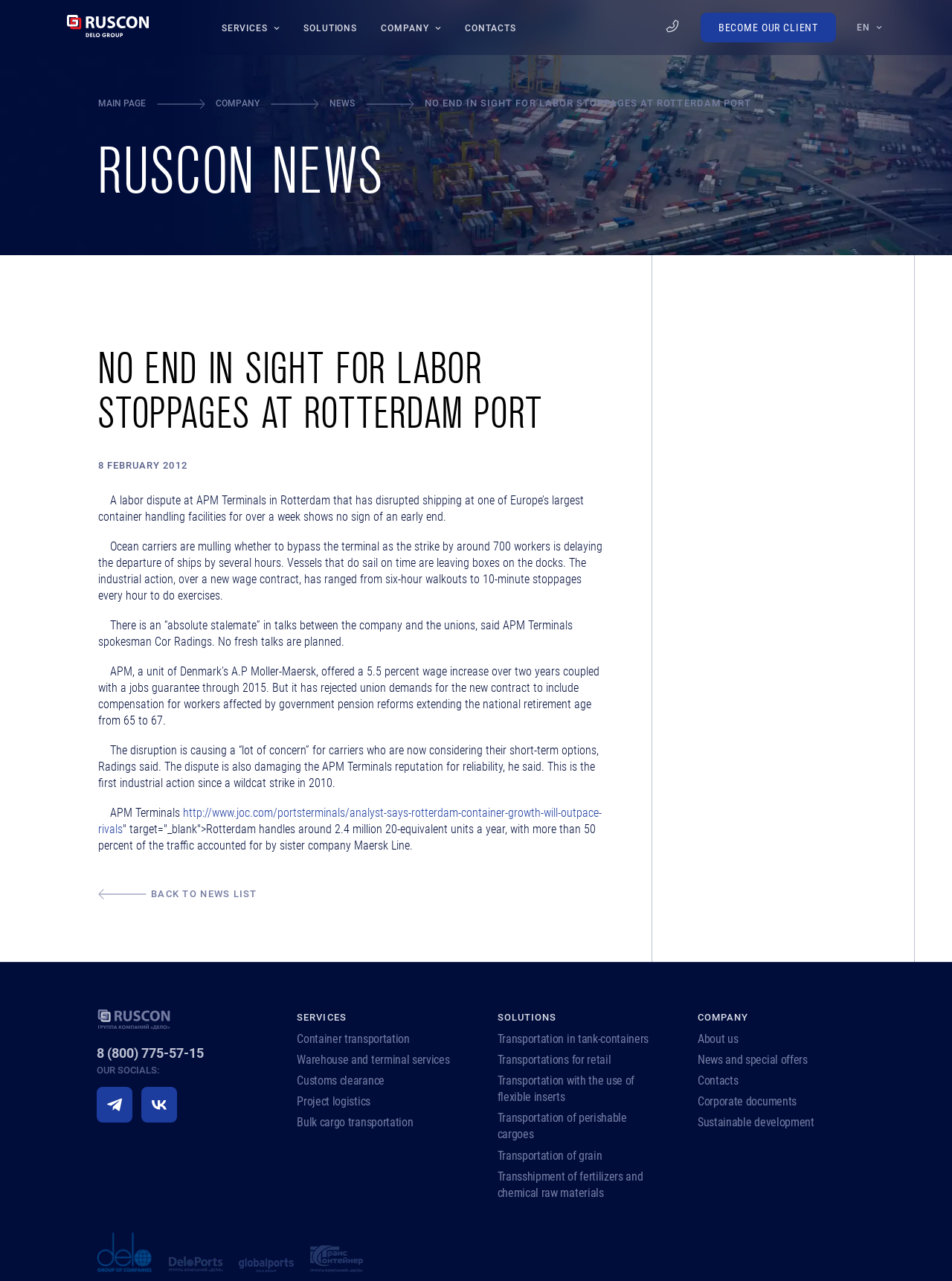Select the bounding box coordinates of the element I need to click to carry out the following instruction: "Click the 'BECOME OUR CLIENT' button".

[0.736, 0.01, 0.878, 0.033]